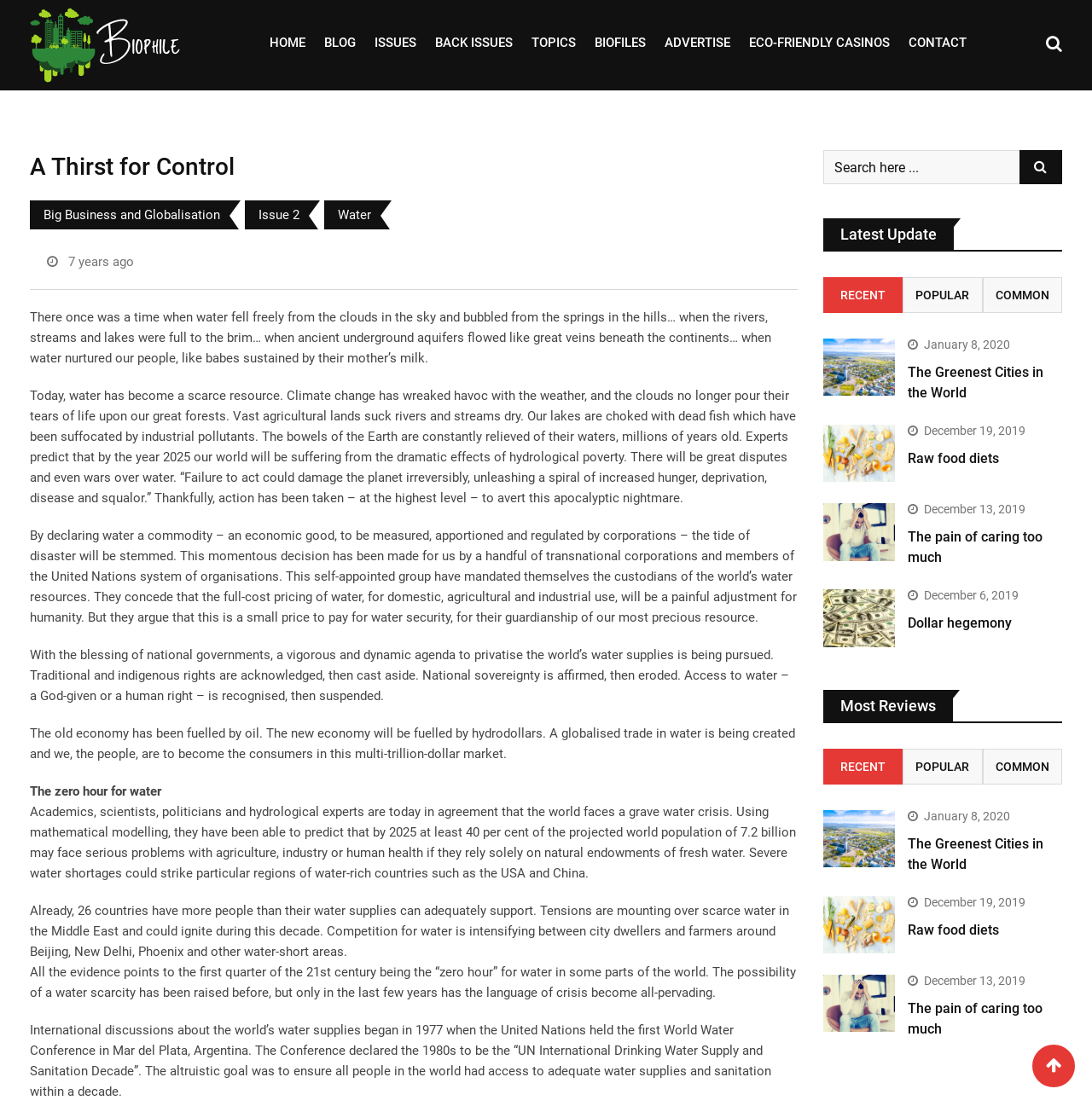Identify the first-level heading on the webpage and generate its text content.

A Thirst for Control